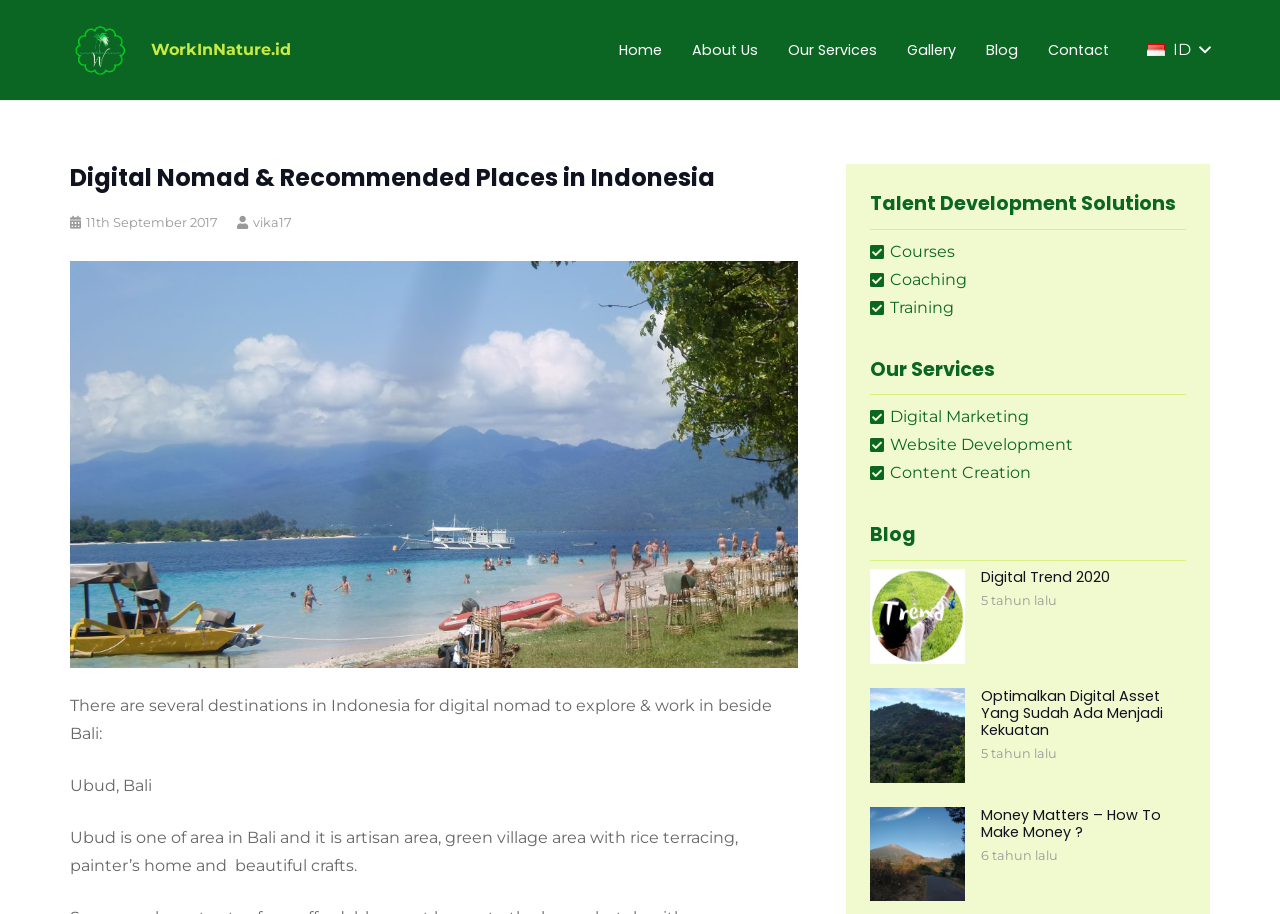Locate the bounding box coordinates of the element you need to click to accomplish the task described by this instruction: "Click the 'Our Services' link".

[0.604, 0.0, 0.697, 0.109]